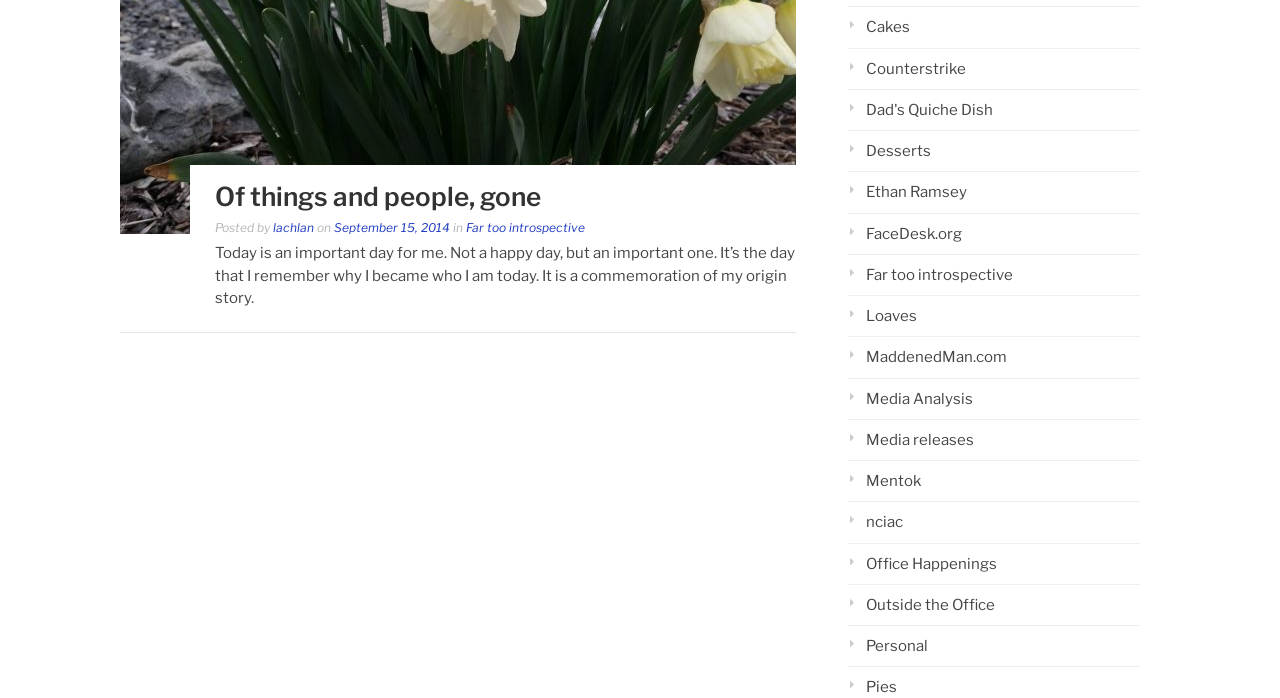Determine the bounding box coordinates of the section I need to click to execute the following instruction: "click the link to read the blog post 'Of things and people, gone'". Provide the coordinates as four float numbers between 0 and 1, i.e., [left, top, right, bottom].

[0.168, 0.258, 0.622, 0.307]